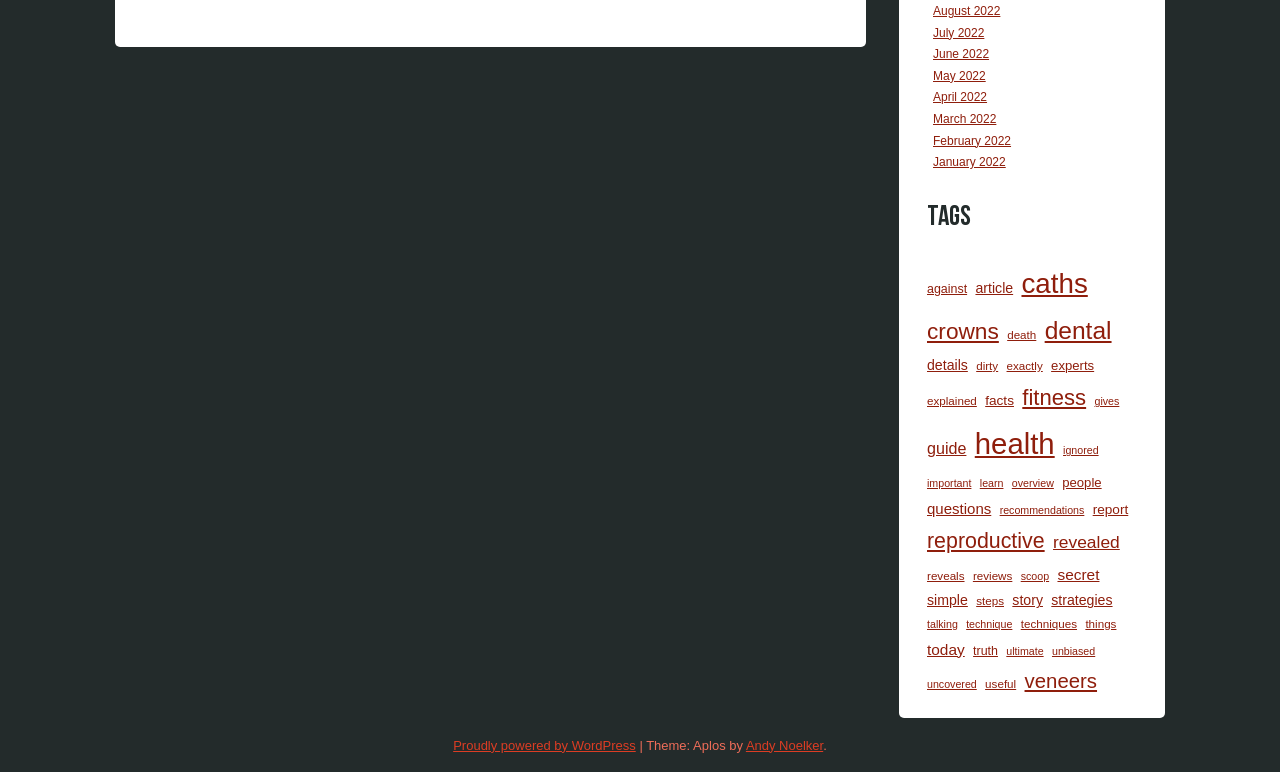Show the bounding box coordinates of the region that should be clicked to follow the instruction: "Read the 'article' category."

[0.762, 0.357, 0.792, 0.39]